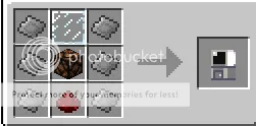How many iron ingots are in the middle row?
Using the image as a reference, deliver a detailed and thorough answer to the question.

Upon closer inspection of the crafting grid, I can count the number of iron ingots in the middle row, which is three. This is a direct observation from the visual representation of the grid.